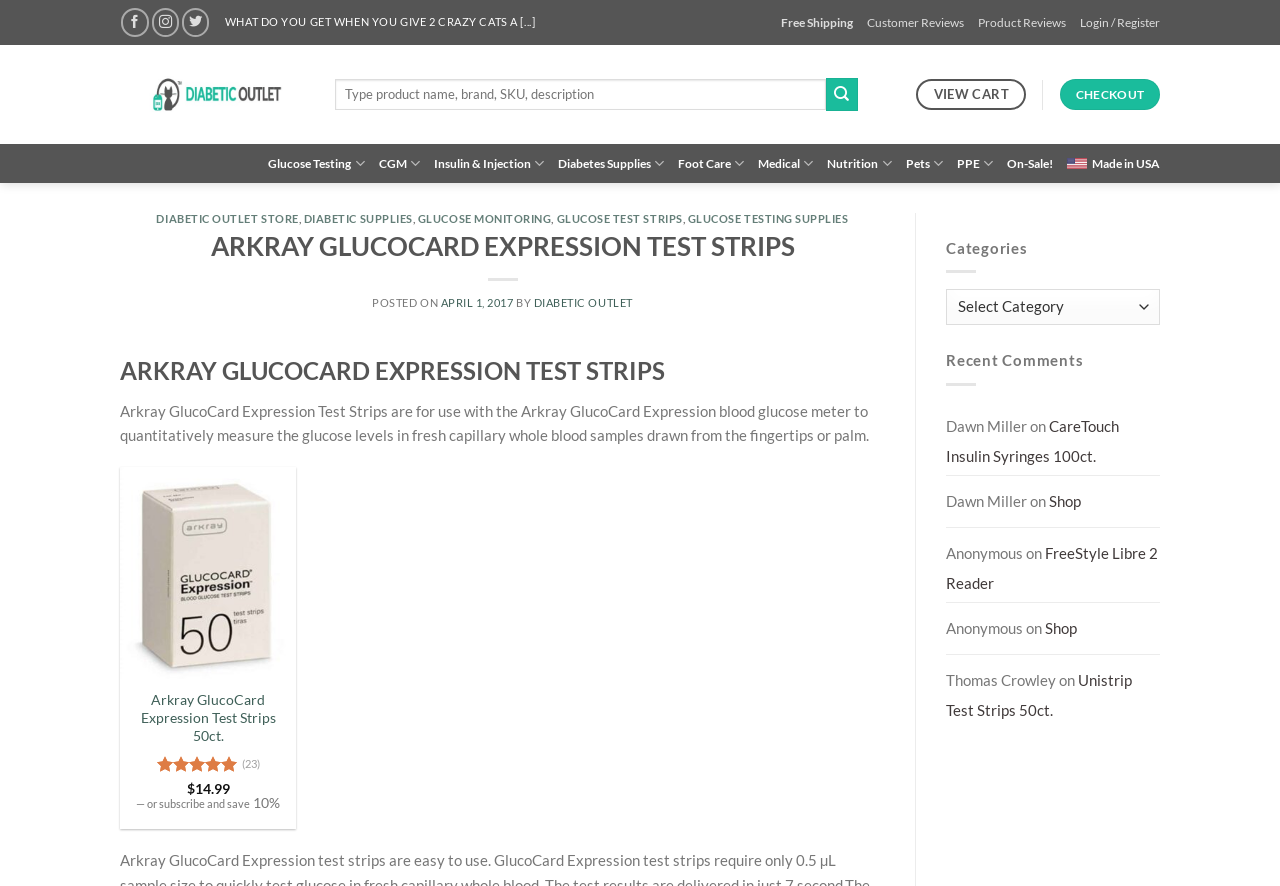Locate the headline of the webpage and generate its content.

ARKRAY GLUCOCARD EXPRESSION TEST STRIPS